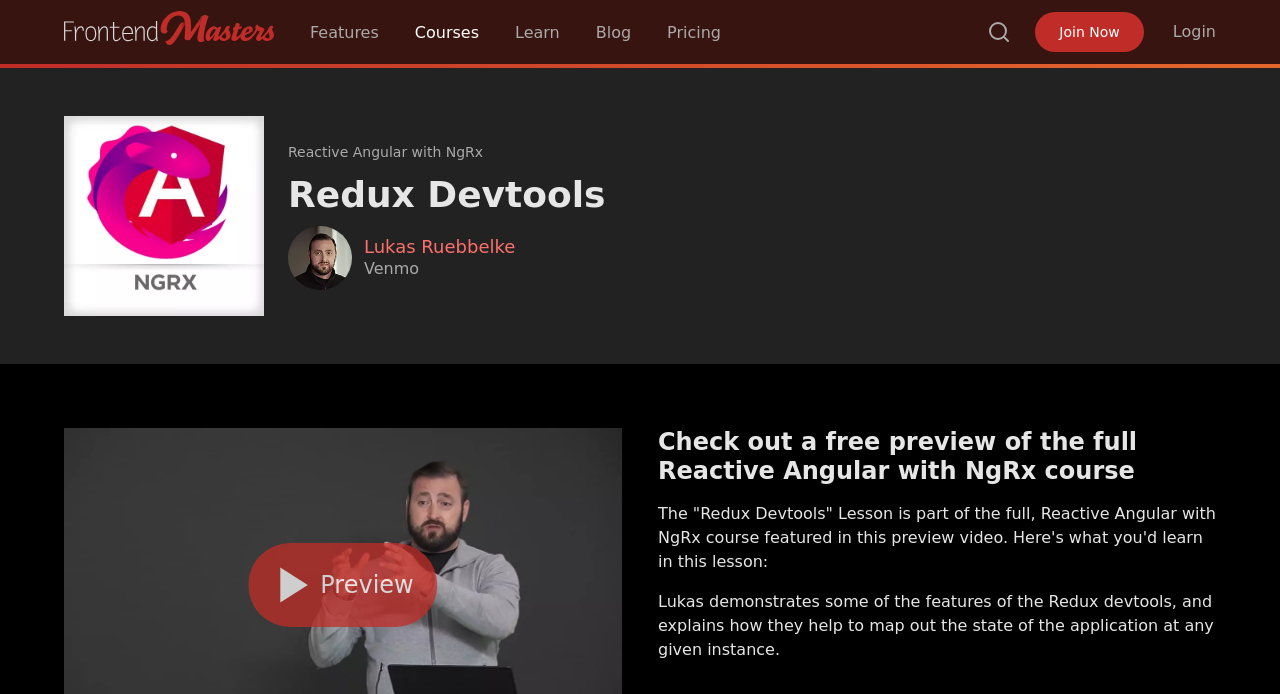Using the webpage screenshot, locate the HTML element that fits the following description and provide its bounding box: "Learn".

[0.402, 0.032, 0.437, 0.06]